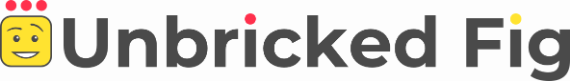Elaborate on the contents of the image in great detail.

The image displays the logo of "Unbricked Fig," which features a playful, stylized LEGO® figure icon in vibrant yellow, complete with a cheerful expression and brick-like elements on top of its head. The figure is accompanied by bold, modern typography for the text "Unbricked Fig," which is presented in a dark gray color. This logo reflects the creative theme of the blog, which explores the intersection of storytelling and LEGO® bricks, inviting visitors to delve into a unique narrative experience that combines these elements in an imaginative way.